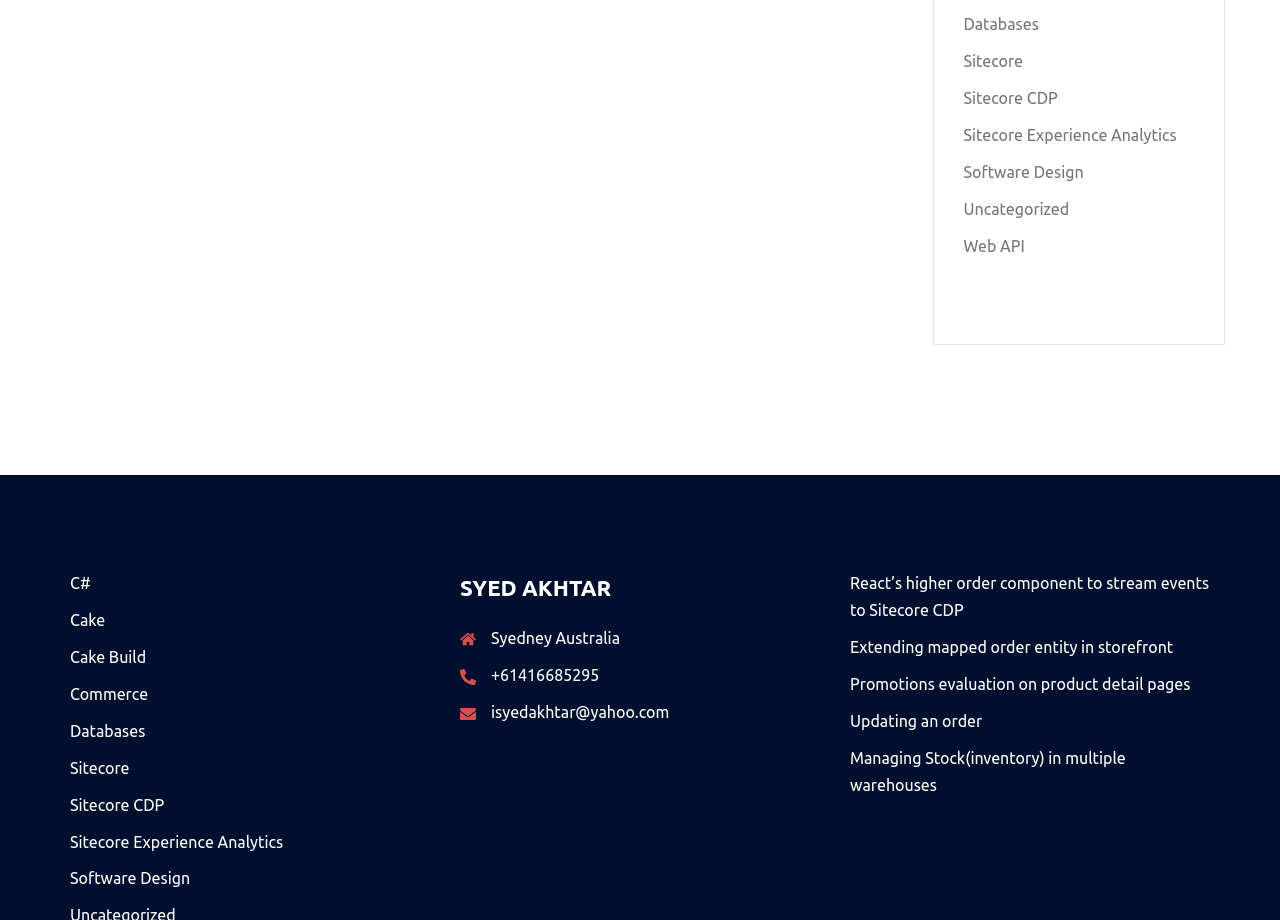Reply to the question below using a single word or brief phrase:
What is the topic of the last link on the webpage?

Managing Stock